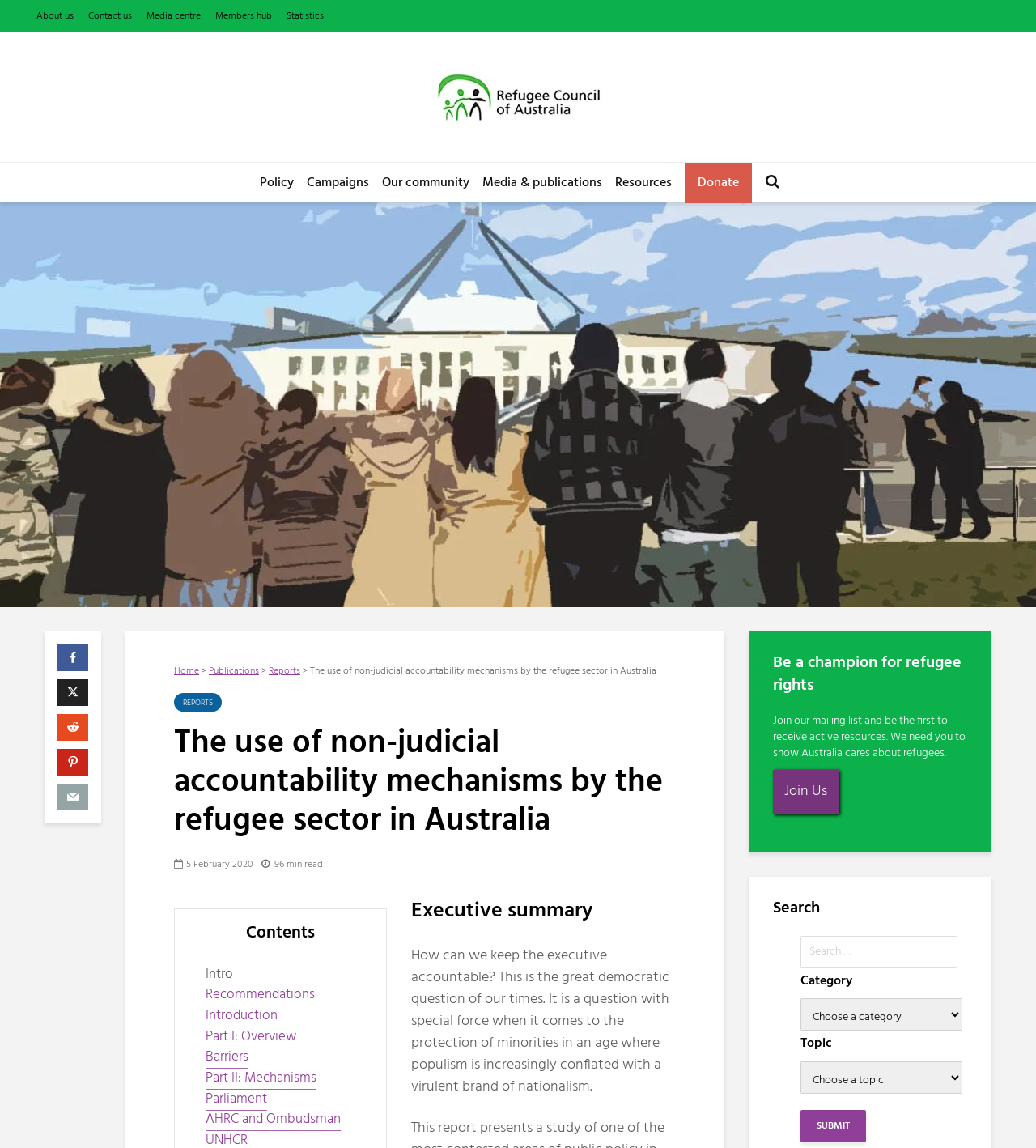Using floating point numbers between 0 and 1, provide the bounding box coordinates in the format (top-left x, top-left y, bottom-right x, bottom-right y). Locate the UI element described here: Media & publications

[0.465, 0.142, 0.581, 0.177]